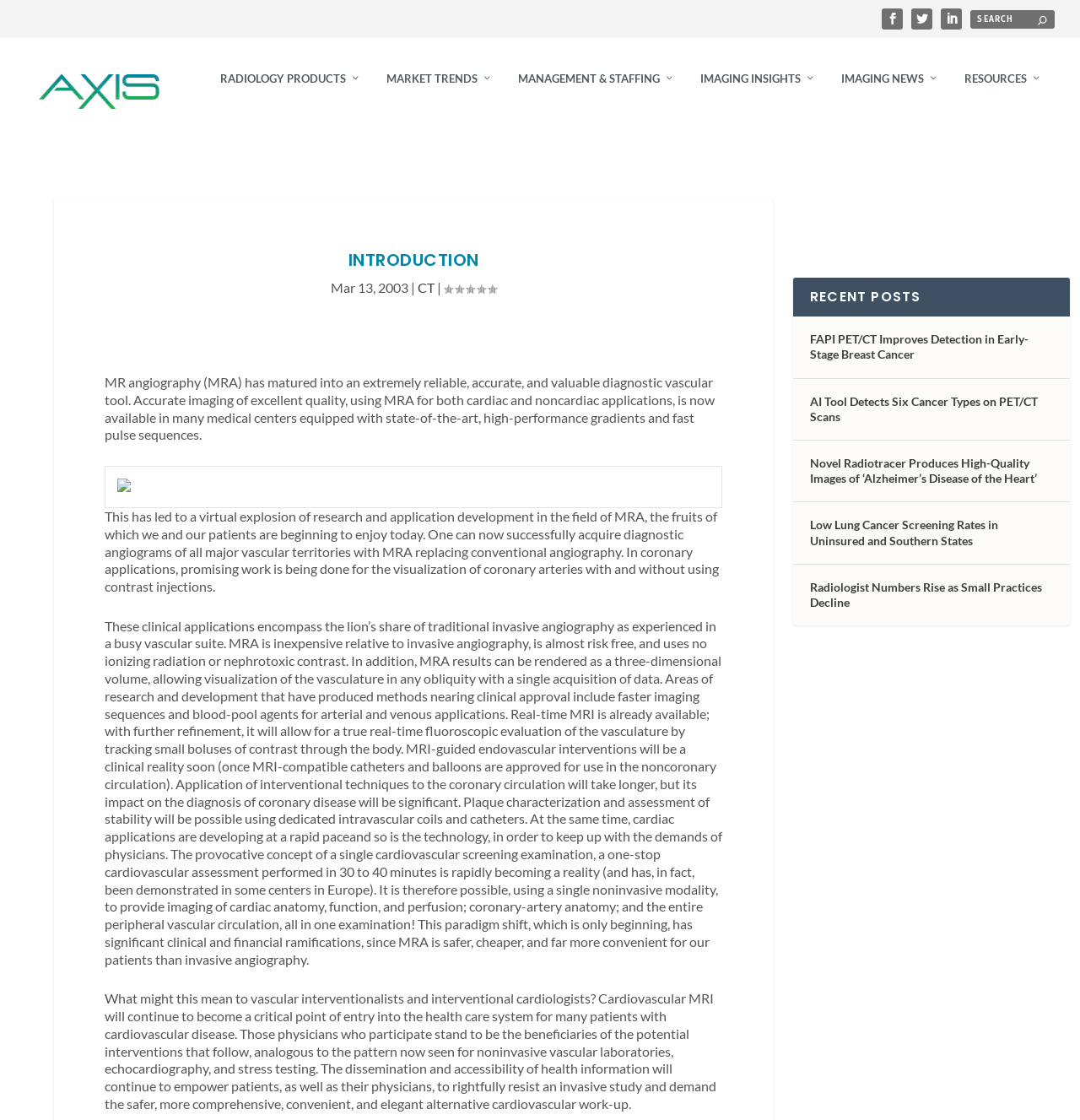How many links are in the top navigation bar?
Please provide a single word or phrase in response based on the screenshot.

6